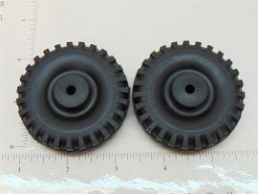Paint a vivid picture with your description of the image.

The image showcases a pair of Rubber Tonka Script Tire Toy Parts, designed for classic Tonka toy vehicles. These tires feature a stylish design with a textured surface and pronounced grooves, which enhance grip and replicate the look of traditional toy tires. They are mounted on a smooth, circular base with a central hole, allowing for easy attachment to compatible toy models. The background includes a ruler, providing a visual scale for the tire parts, emphasizing their size and usability. Ideal for toy collectors and enthusiasts looking to restore or enhance their Tonka toy sets.